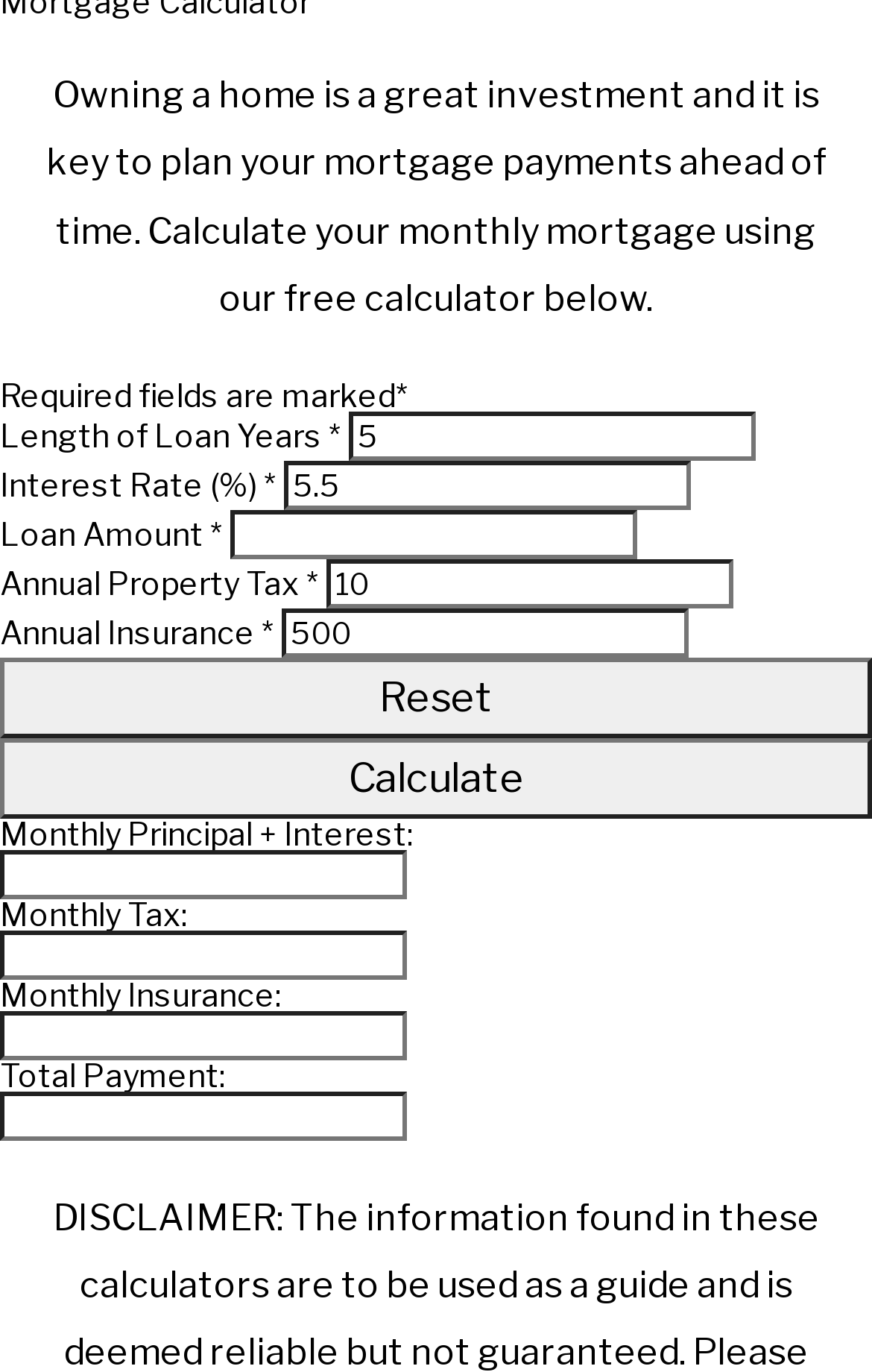Identify the bounding box coordinates necessary to click and complete the given instruction: "Enter the loan amount".

[0.264, 0.371, 0.731, 0.407]